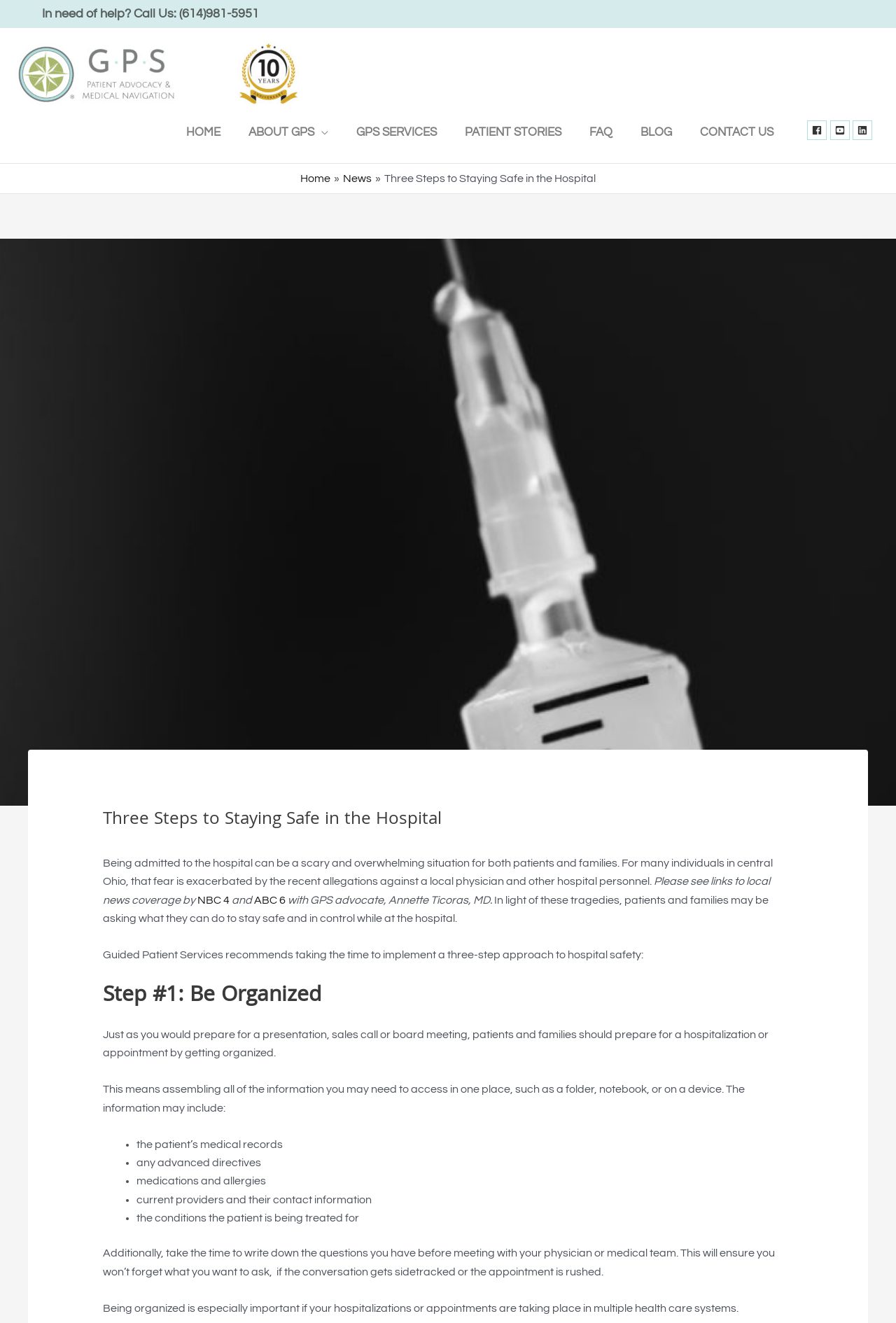Given the webpage screenshot and the description, determine the bounding box coordinates (top-left x, top-left y, bottom-right x, bottom-right y) that define the location of the UI element matching this description: Phosphoric Acid

None